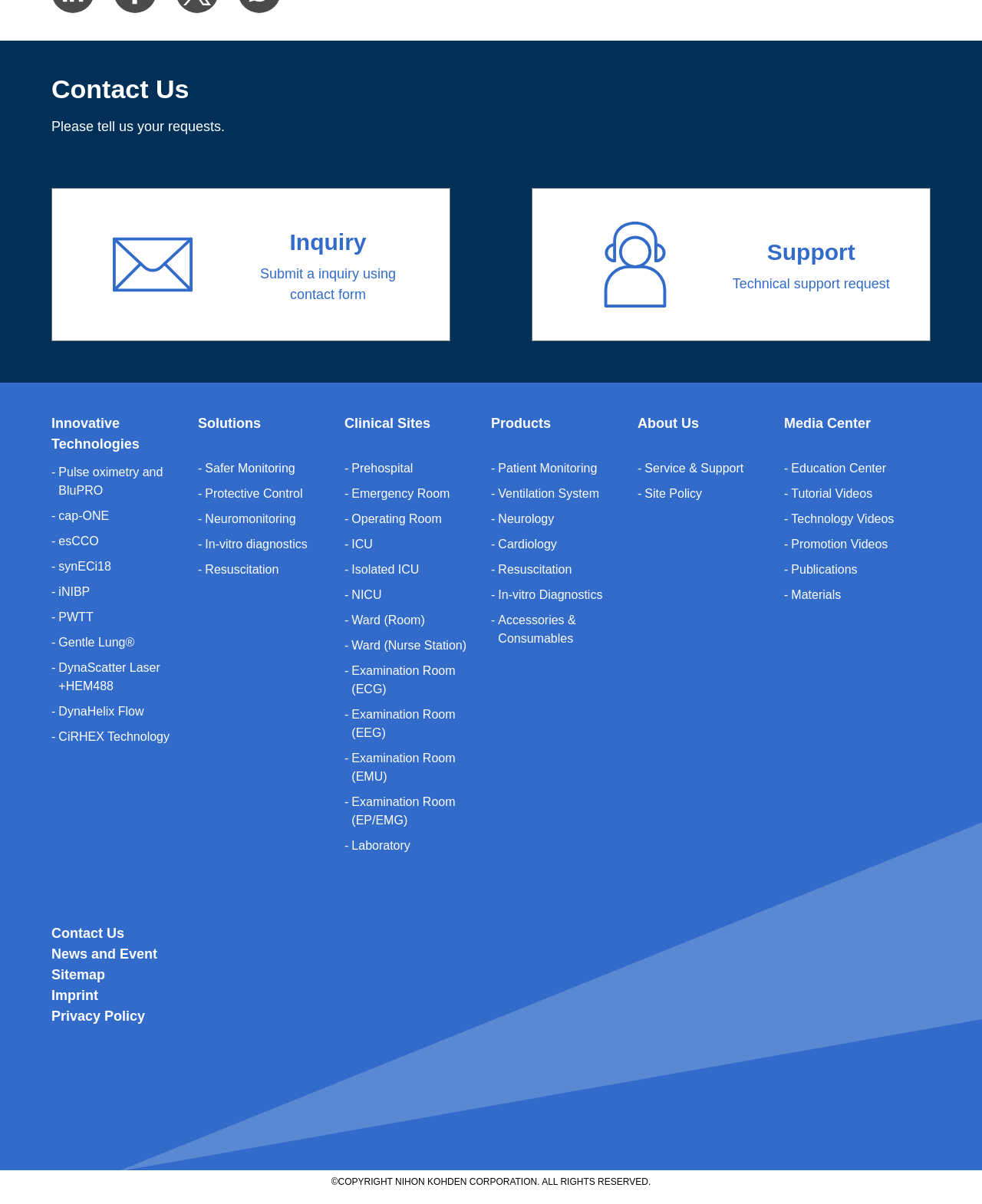Please answer the following question using a single word or phrase: 
What is the copyright information at the bottom of the webpage?

NIHON KOHDEN CORPORATION. ALL RIGHTS RESERVED.